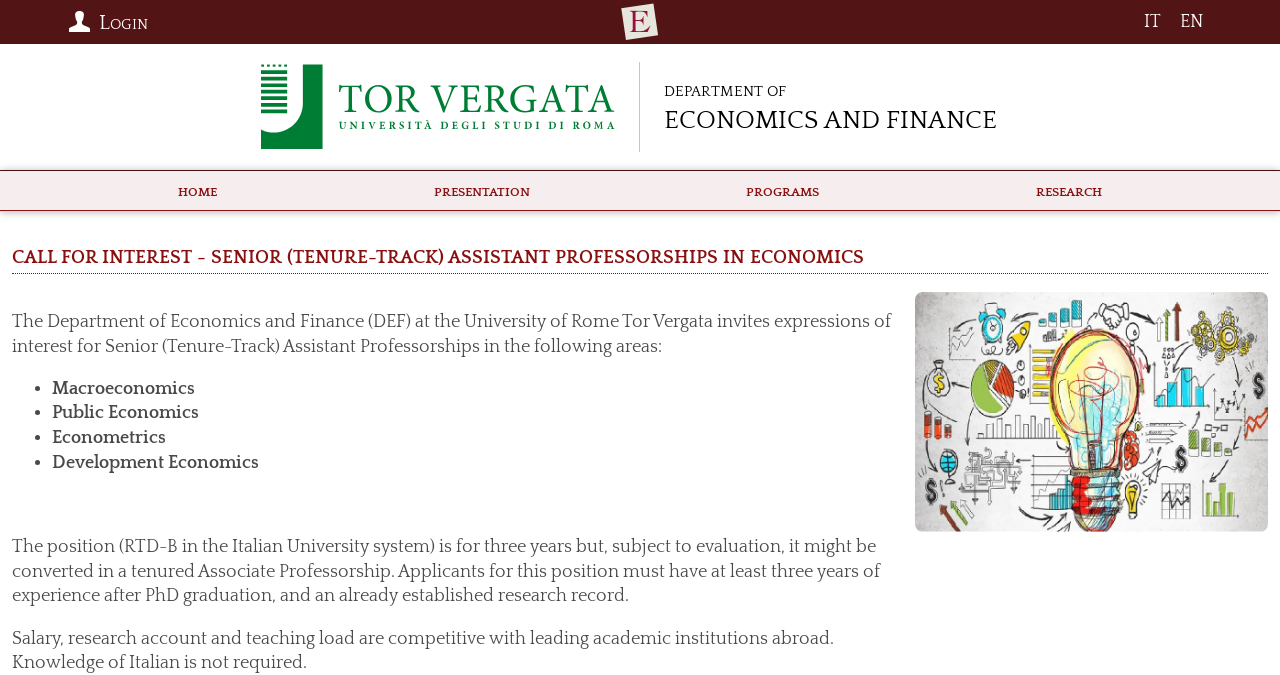Please identify the bounding box coordinates of the element I need to click to follow this instruction: "View the details of the CALL FOR INTEREST".

[0.715, 0.766, 0.991, 0.796]